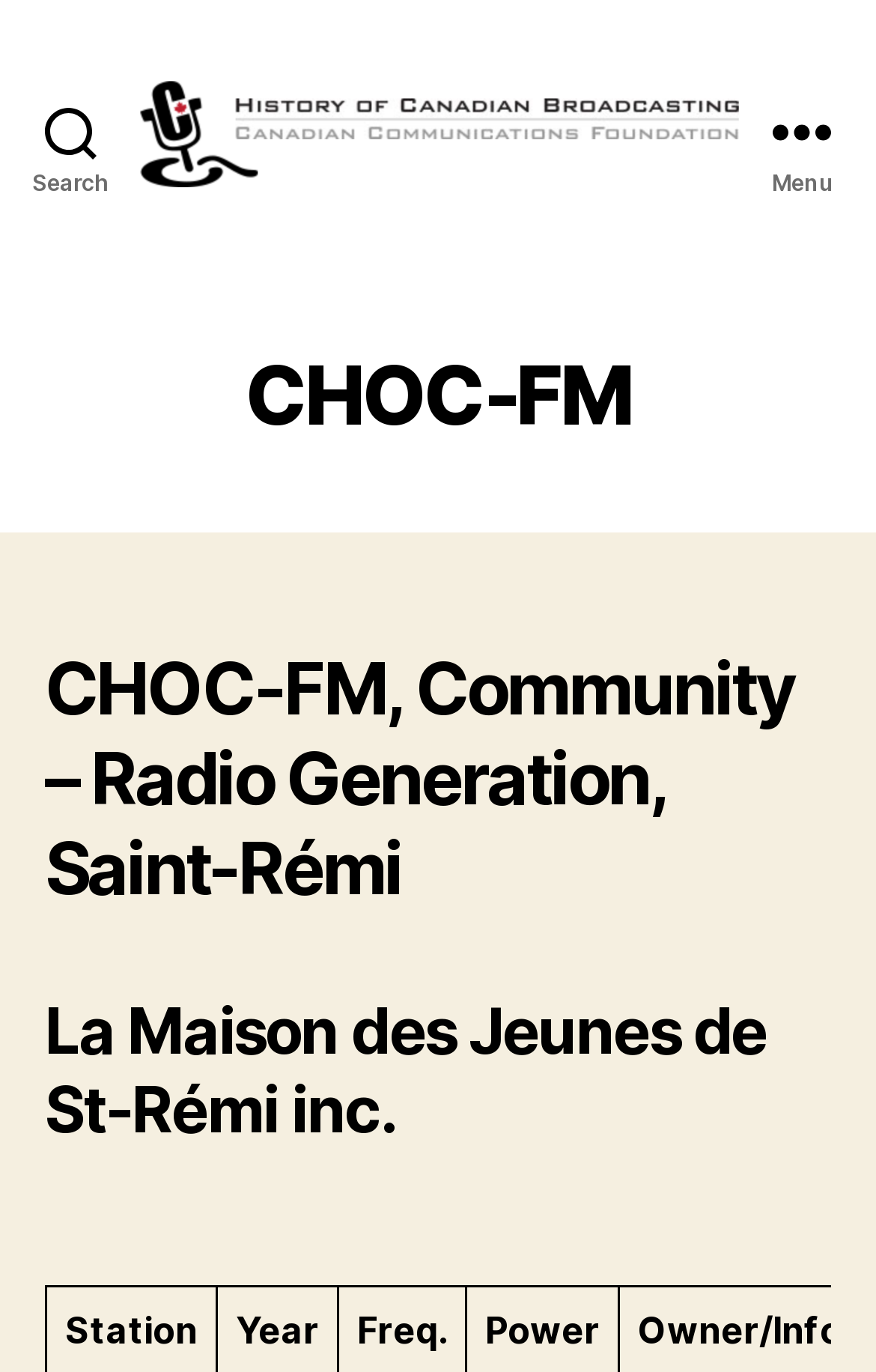Offer a meticulous caption that includes all visible features of the webpage.

The webpage is about CHOC-FM, a Canadian broadcasting station, and its history. At the top left corner, there is a search button. Next to it, there is a link and an image, both with the title "The History of Canadian Broadcasting". 

On the top right corner, there is a menu button. When expanded, it reveals a header section with three headings. The first heading is "CHOC-FM", located at the top of the menu section. Below it, there is a second heading "CHOC-FM, Community – Radio Generation, Saint-Rémi". The third heading, "La Maison des Jeunes de St-Rémi inc.", is located at the bottom of the menu section.